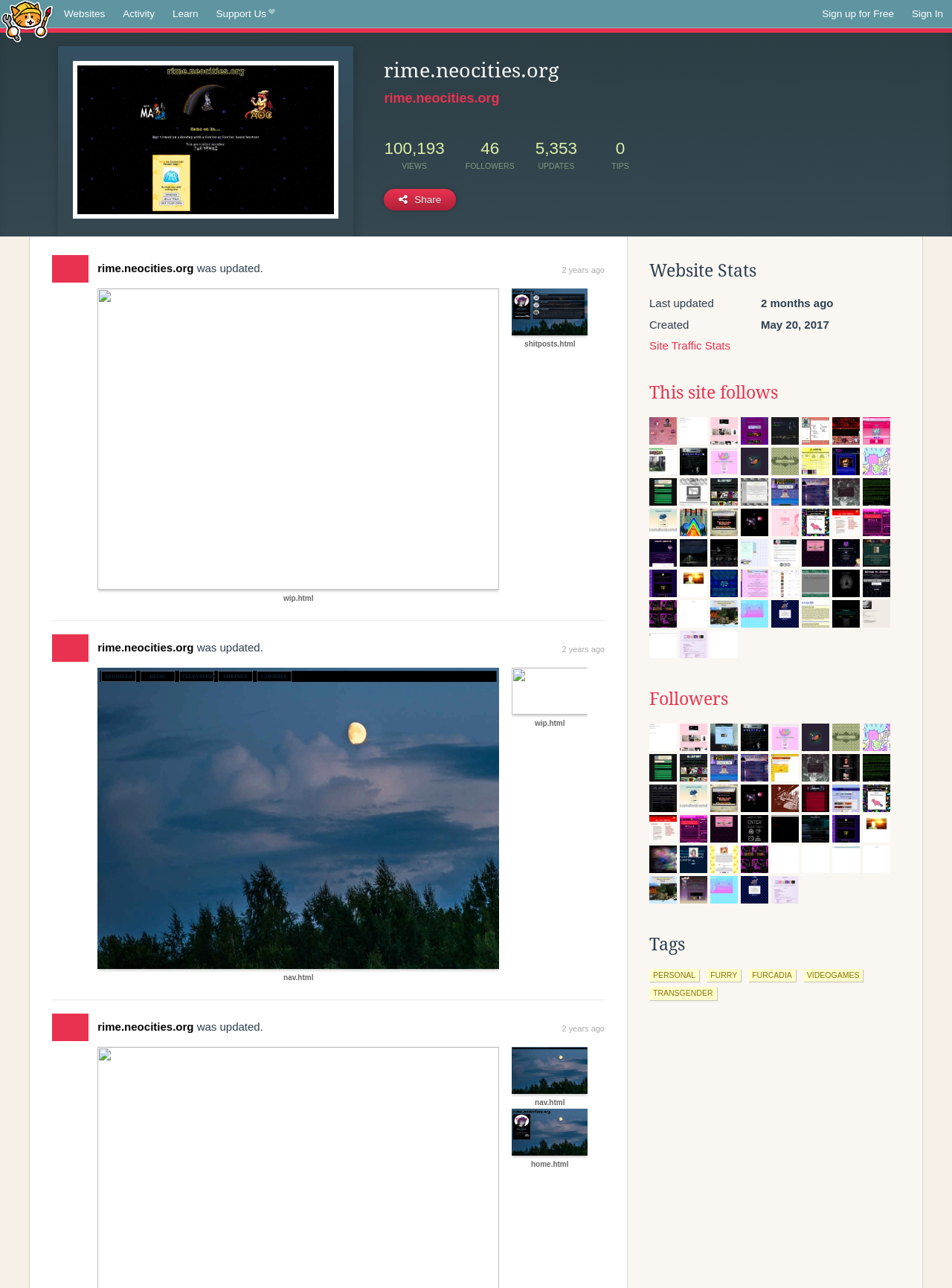Show me the bounding box coordinates of the clickable region to achieve the task as per the instruction: "Sign up for Free".

[0.854, 0.0, 0.948, 0.021]